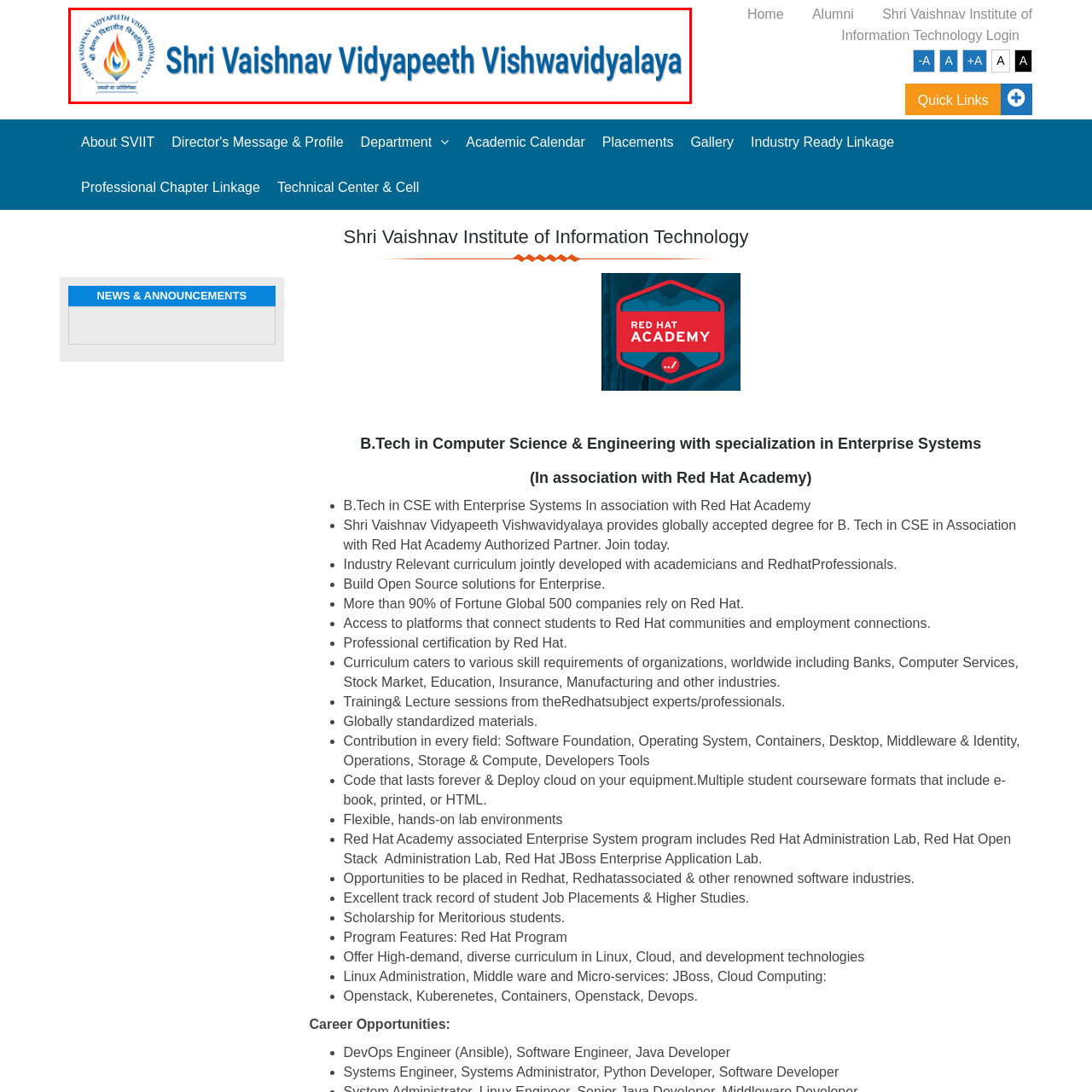Inspect the area within the red bounding box and elaborate on the following question with a detailed answer using the image as your reference: What is displayed below the institution's name?

Upon examining the visual representation of the institution's logo and name, I observed that the institution's motto is displayed below the name, reflecting its commitment to high educational standards and values.